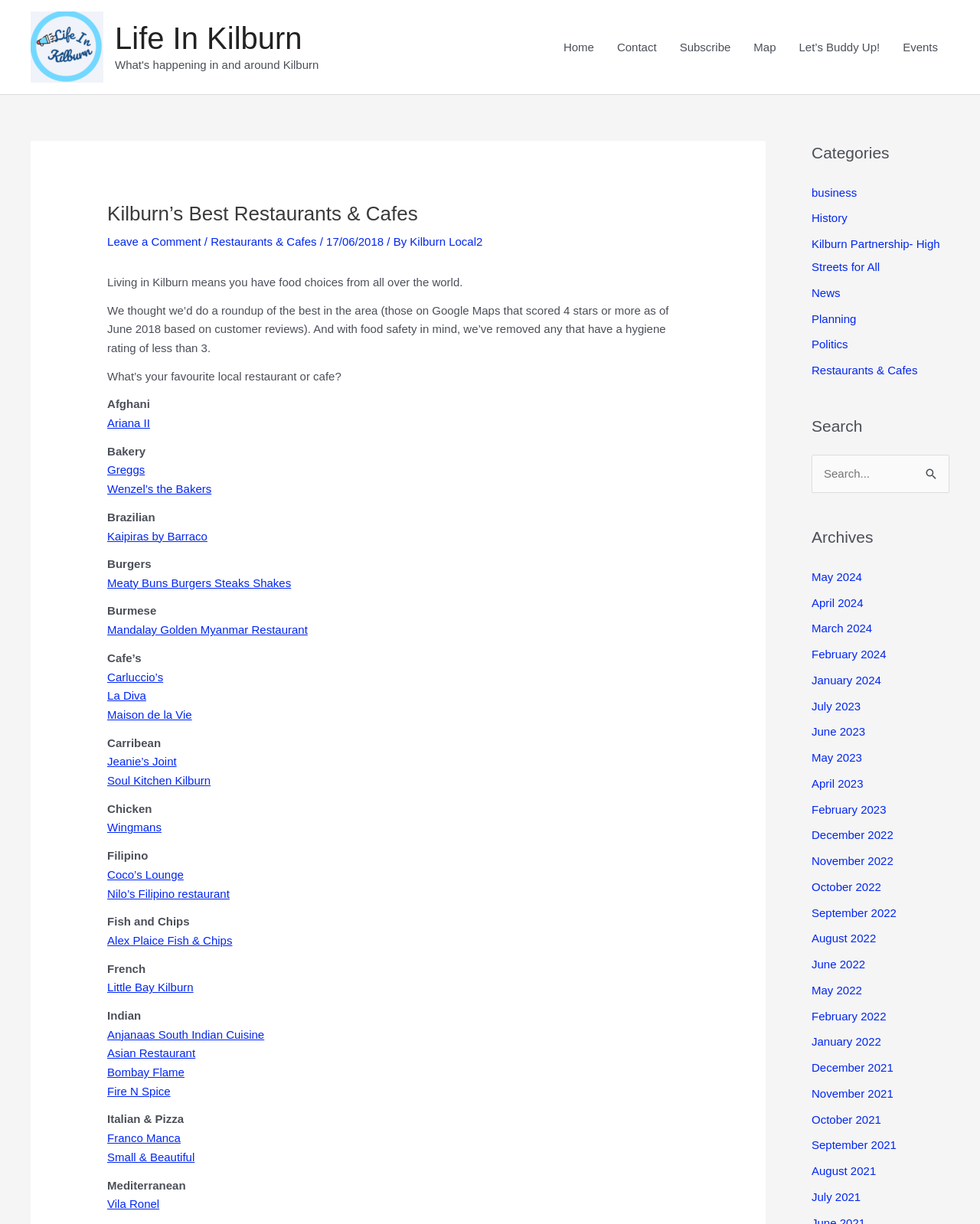What is the name of the website?
Please give a detailed and elaborate explanation in response to the question.

The name of the website can be found in the top-left corner of the webpage, where it says 'Life In Kilburn' in the logo and also in the link 'Life In Kilburn' below it.